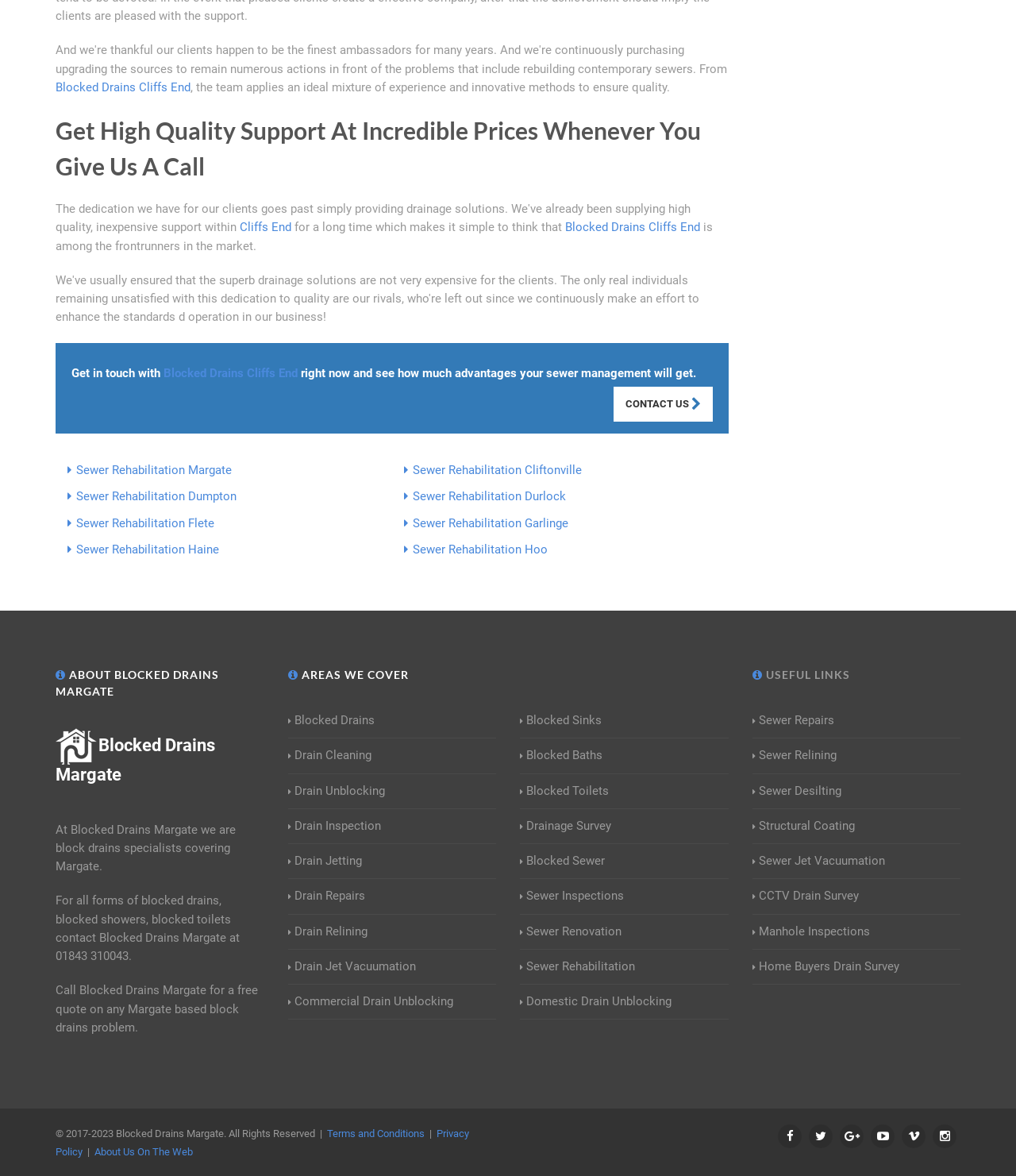Refer to the image and provide an in-depth answer to the question:
What is the purpose of the company?

The purpose of the company can be inferred from the text on the page, which states that they are 'block drains specialists' and provide various drain-related services, suggesting that the purpose of the company is to provide drain solutions to its customers.